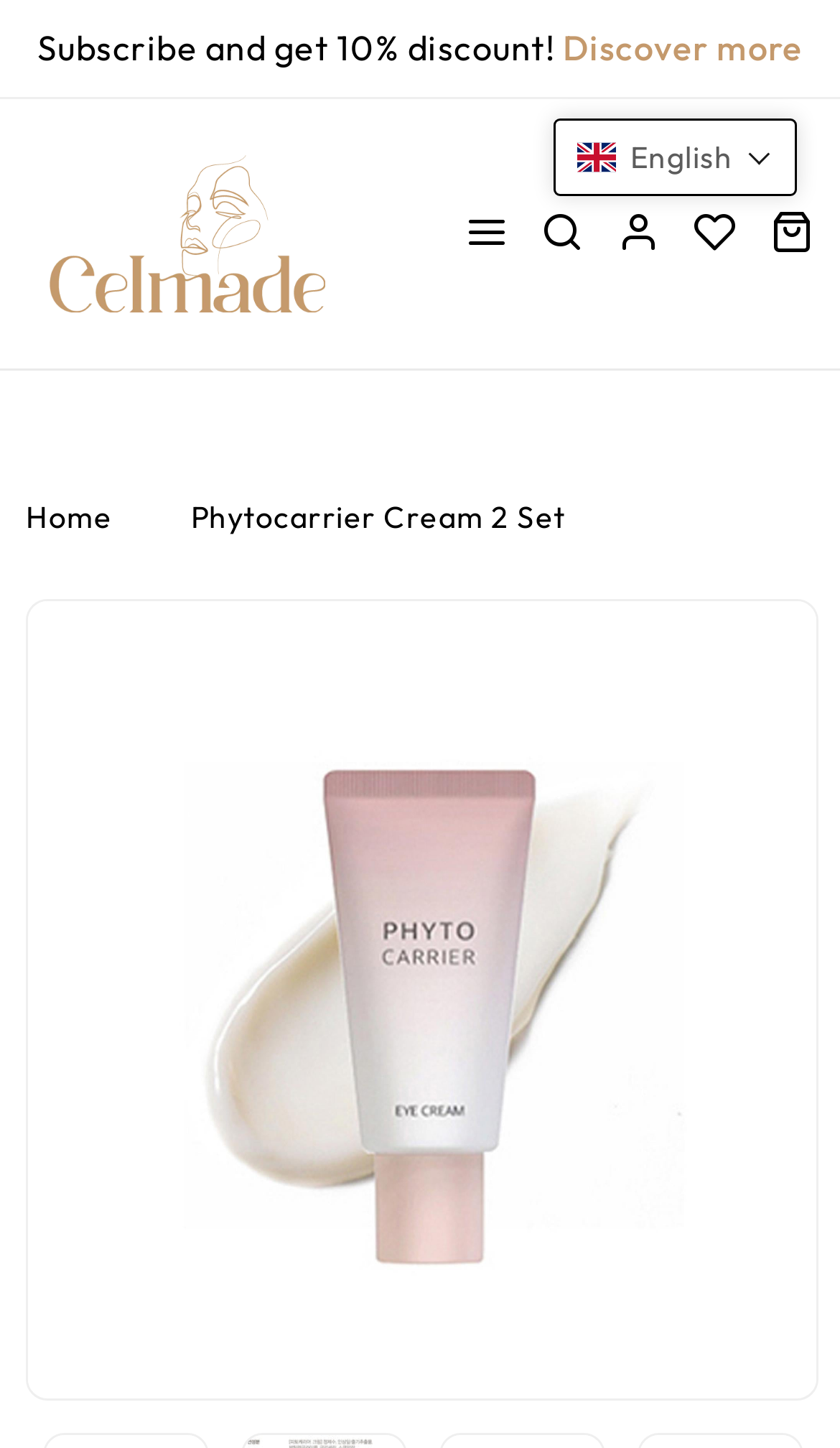What is the name of the product?
Answer the question in as much detail as possible.

The static text 'Phytocarrier Cream 2 Set' is present on the webpage, which is likely the name of the product being showcased.